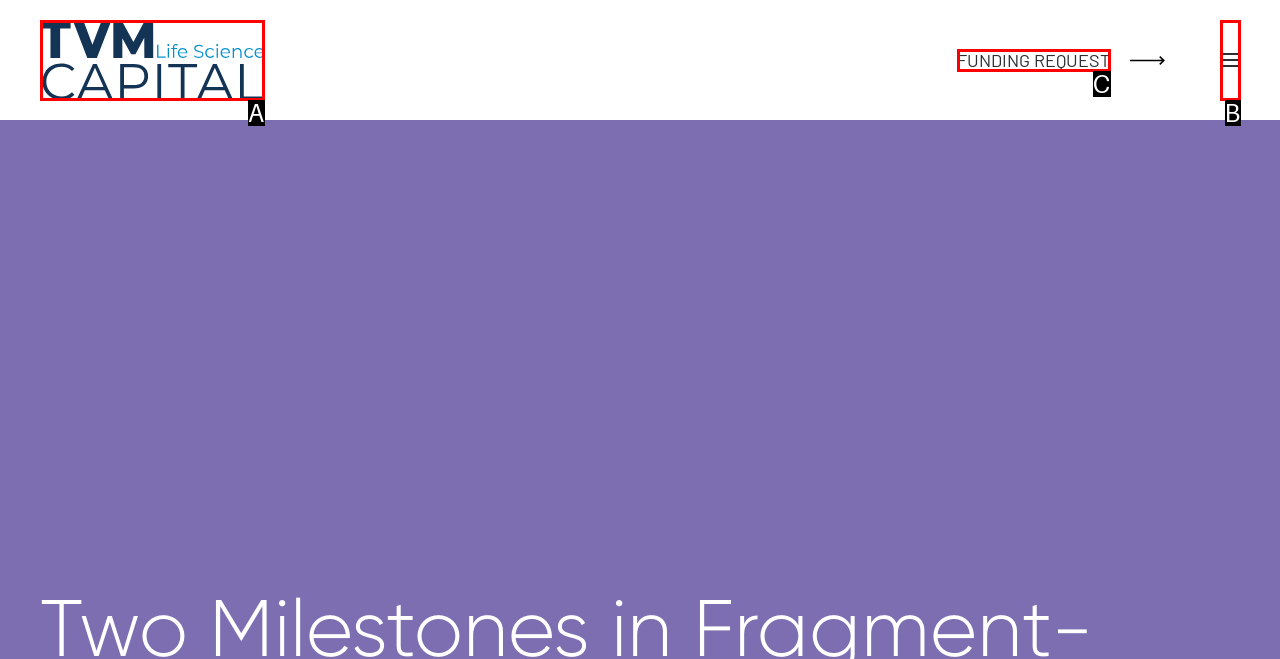Tell me the letter of the HTML element that best matches the description: aria-label="Back to home" from the provided options.

A